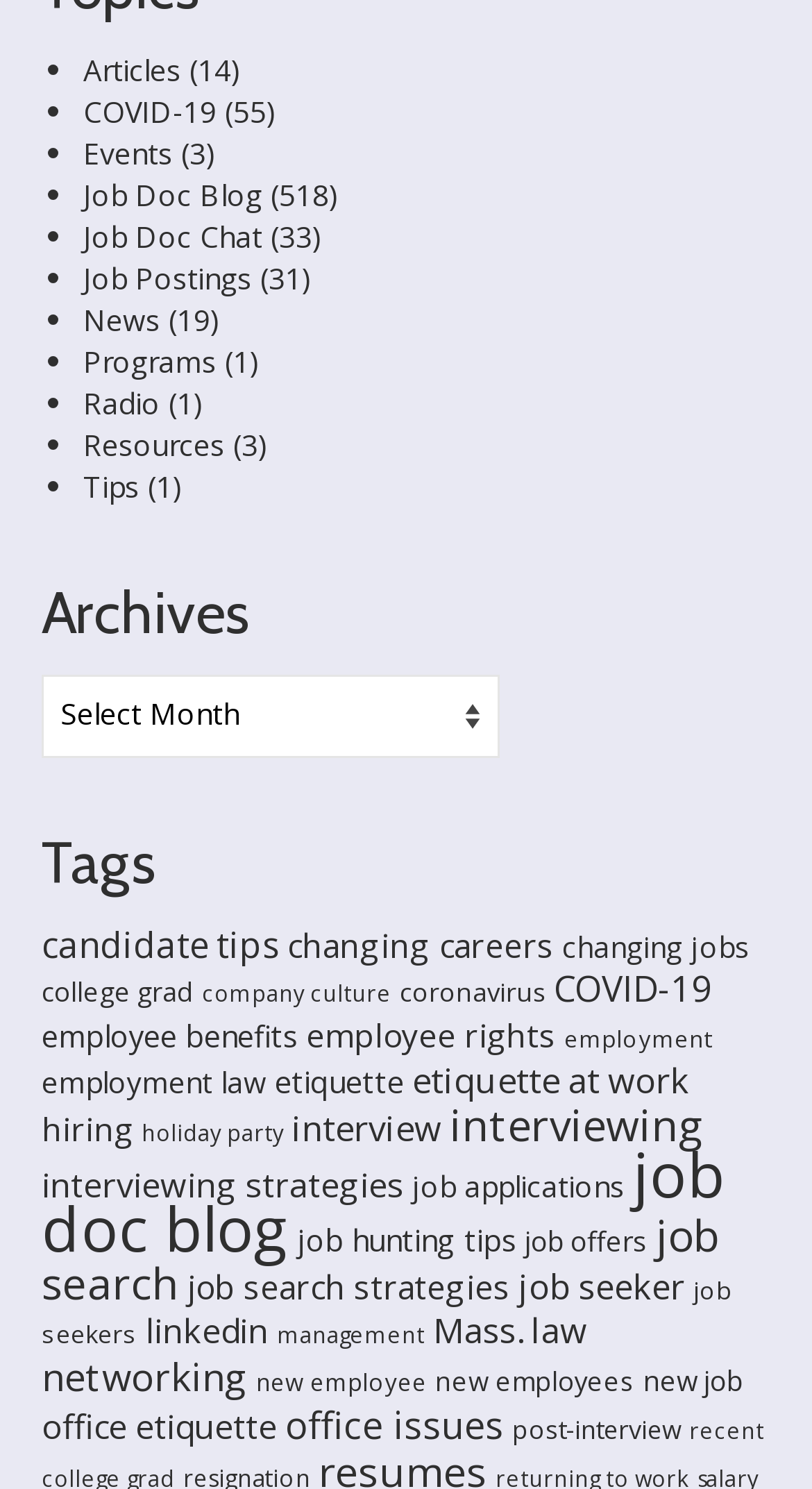Answer the question below with a single word or a brief phrase: 
How many links are there in the Archives section?

14